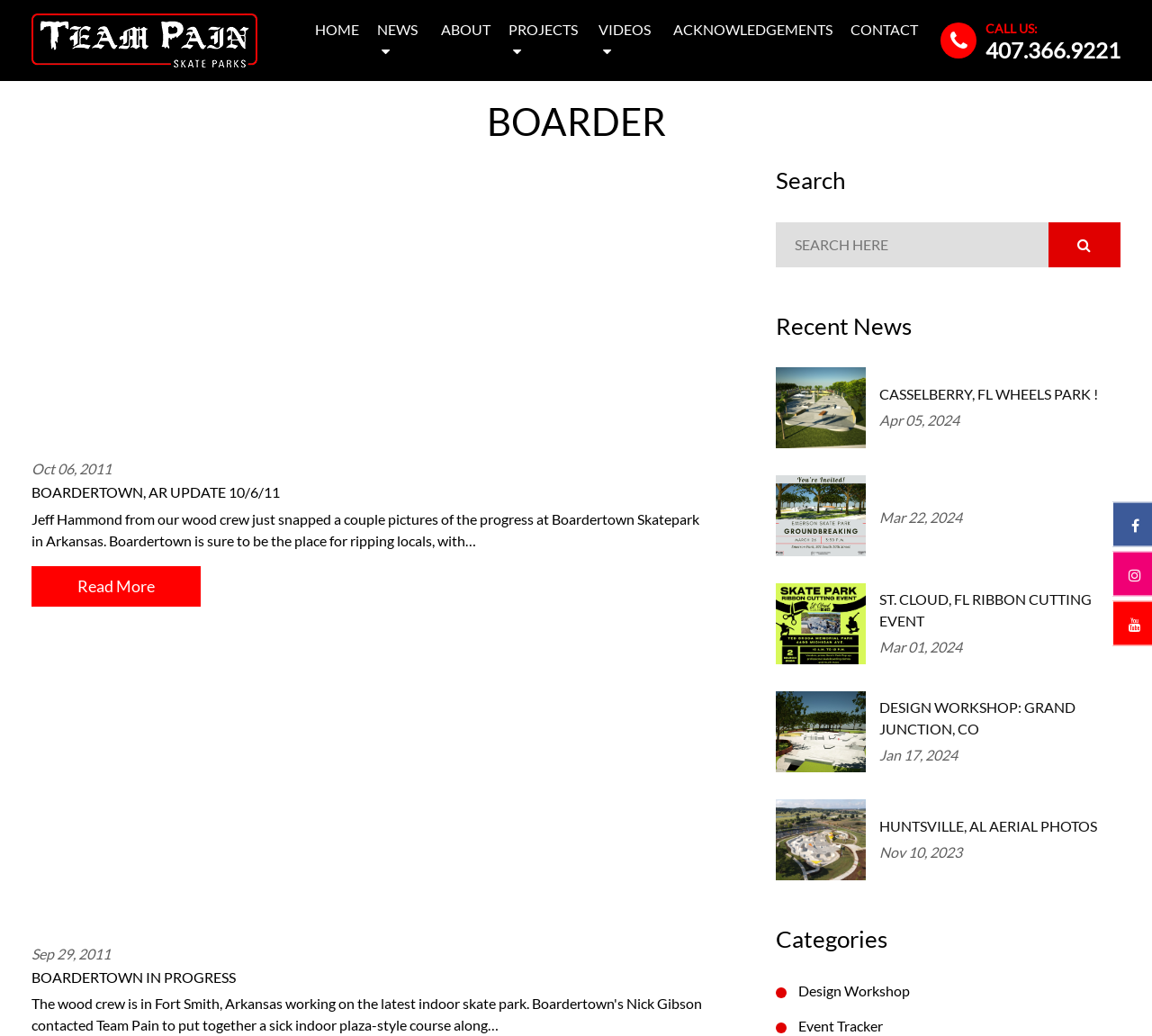What is the phone number to call?
Answer the question with just one word or phrase using the image.

407.366.9221